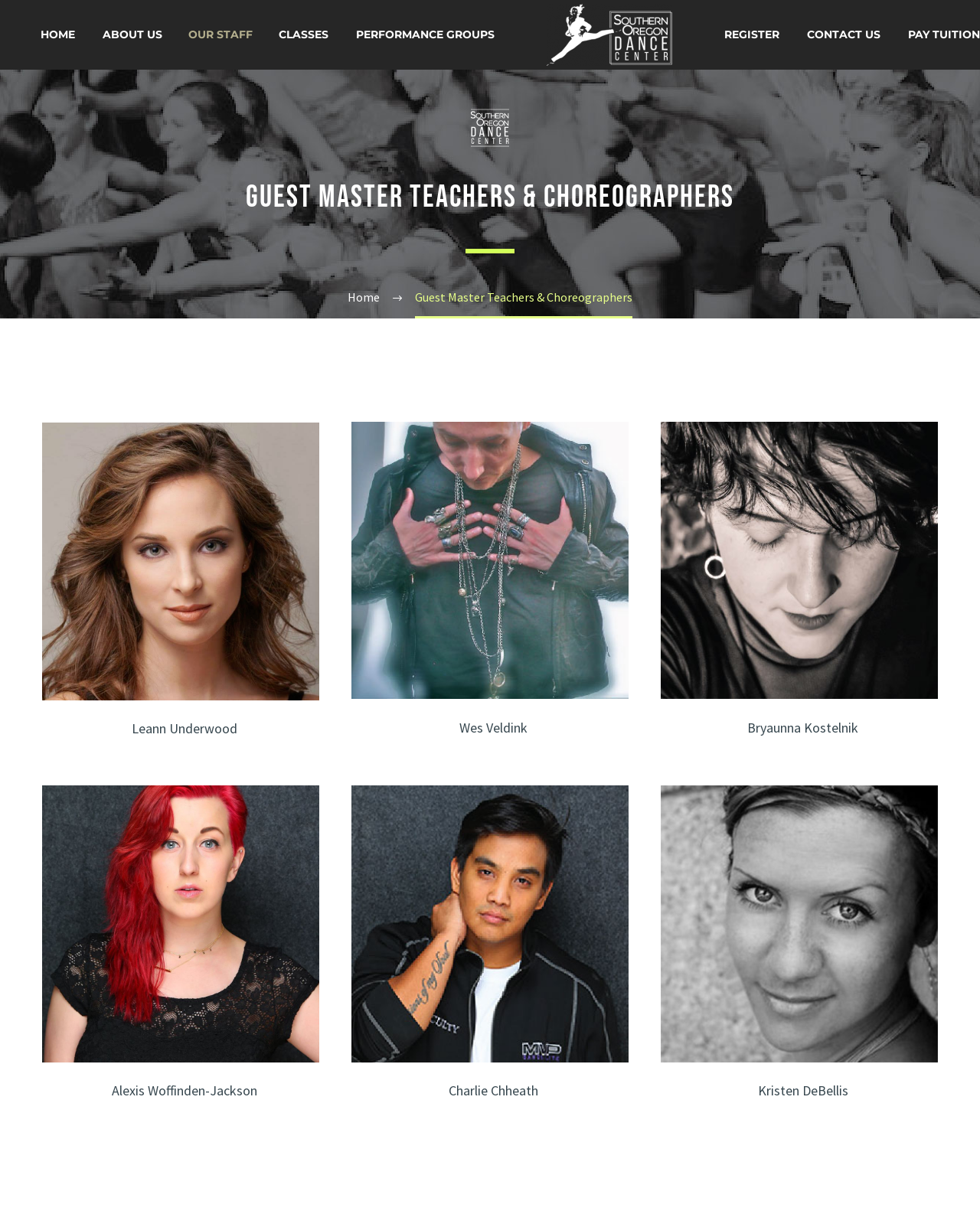Predict the bounding box coordinates of the area that should be clicked to accomplish the following instruction: "Contact Southern Oregon Dance Center". The bounding box coordinates should consist of four float numbers between 0 and 1, i.e., [left, top, right, bottom].

[0.812, 0.021, 0.91, 0.036]